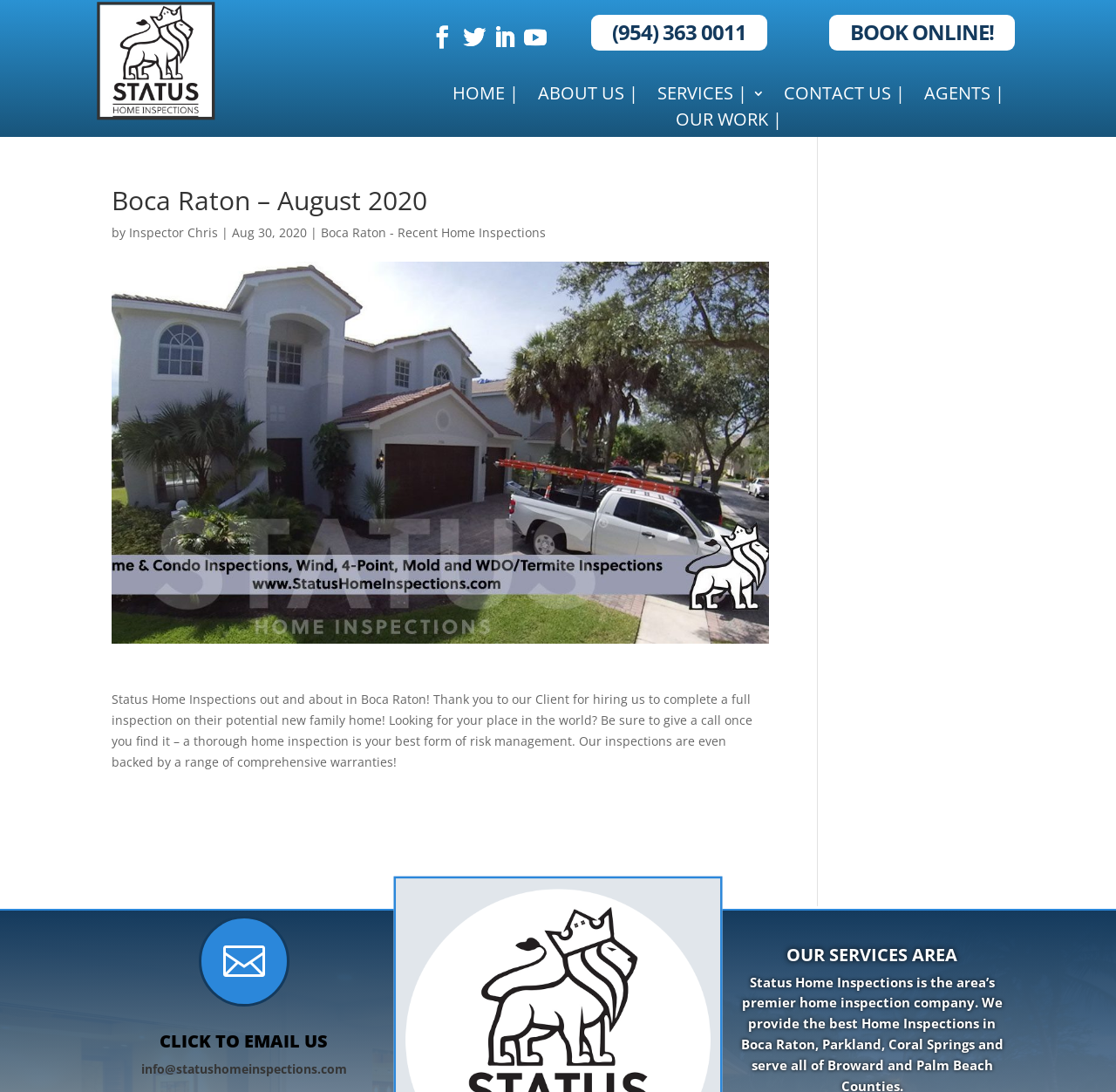Could you indicate the bounding box coordinates of the region to click in order to complete this instruction: "Click the phone number to call".

[0.53, 0.014, 0.688, 0.046]